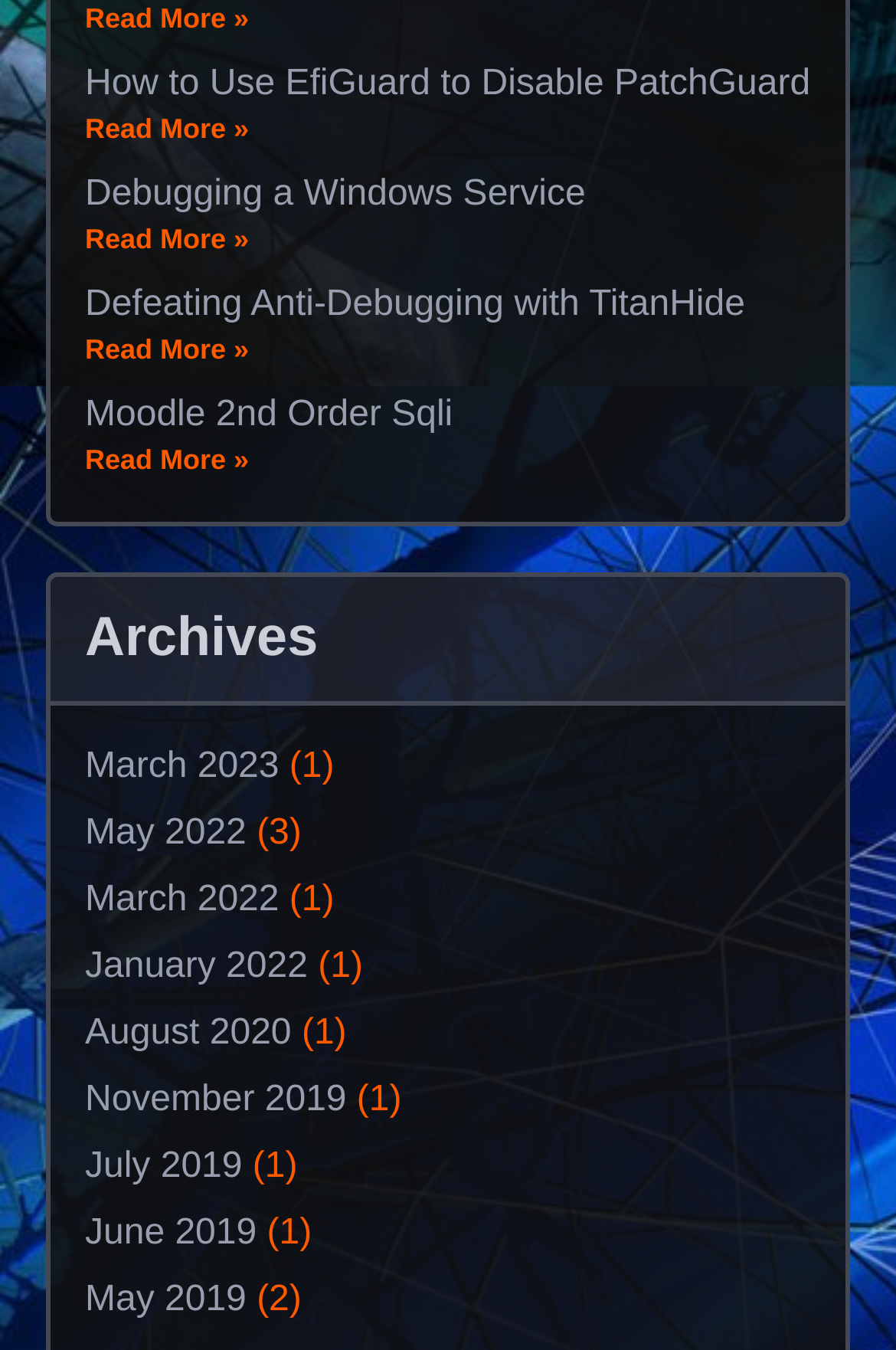Give a concise answer of one word or phrase to the question: 
What is the topic of the third article?

Defeating Anti-Debugging with TitanHide